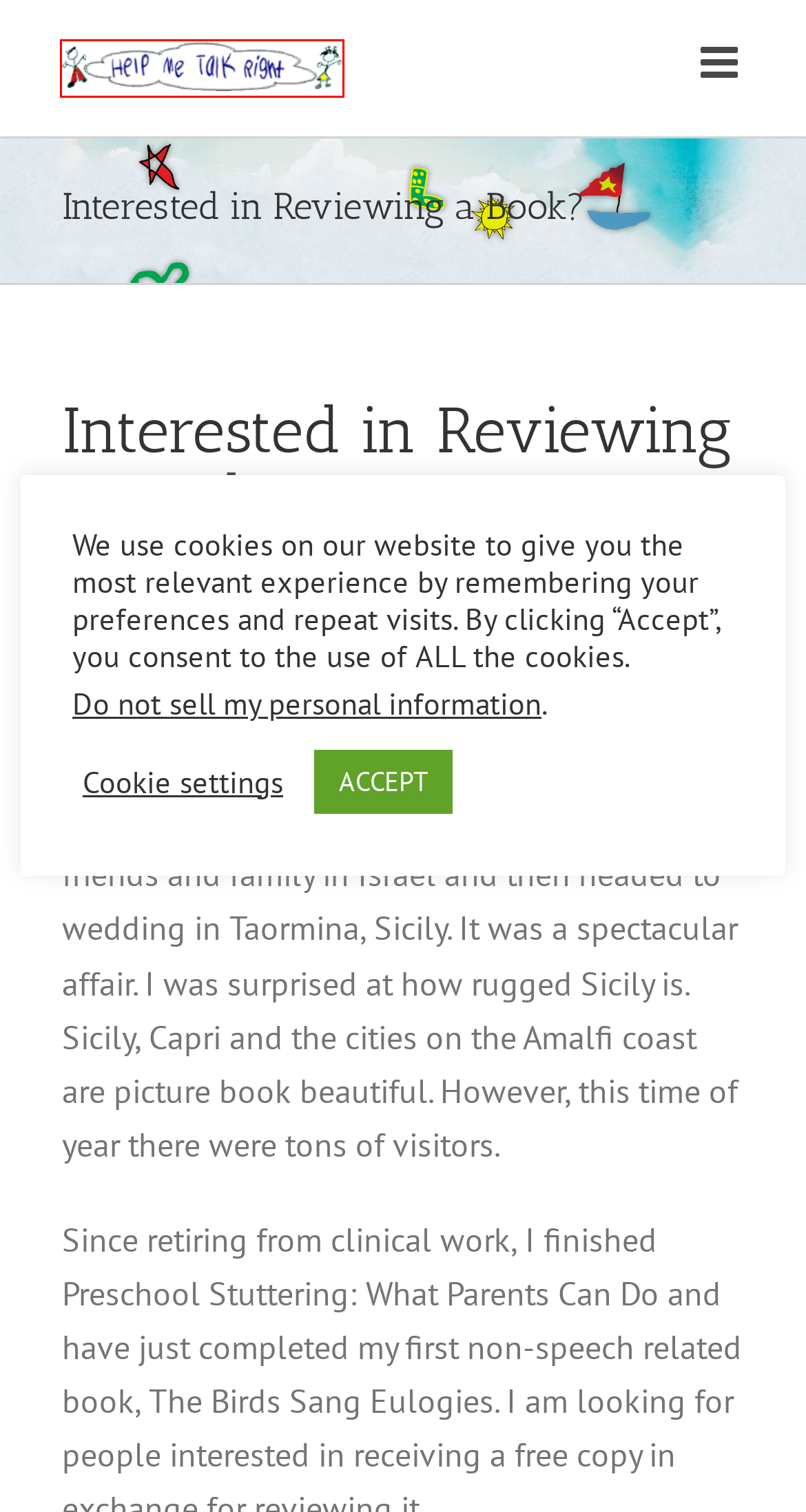You’re provided with a screenshot of a webpage that has a red bounding box around an element. Choose the best matching webpage description for the new page after clicking the element in the red box. The options are:
A. Information on Home Use of Speech Therapy Tools | Help Me Talk Right
B. Stuttering Tips for Parents | Help Me Talk Right
C. “How to Teach a Child to Say the “L” Sound in 15 Easy Lessons” | Help Me Talk Right
D. Social Detective App Review | Help Me Talk Right
E. Speech Therapy For Children
F. New Articulation App Review | Help Me Talk Right
G. “How to Teach a Child to Say the “R” Sound in 15 Easy Lessons” | Help Me Talk Right
H. Scottsdale Based Digital Marketing Agency - Kanaan & Co.

E